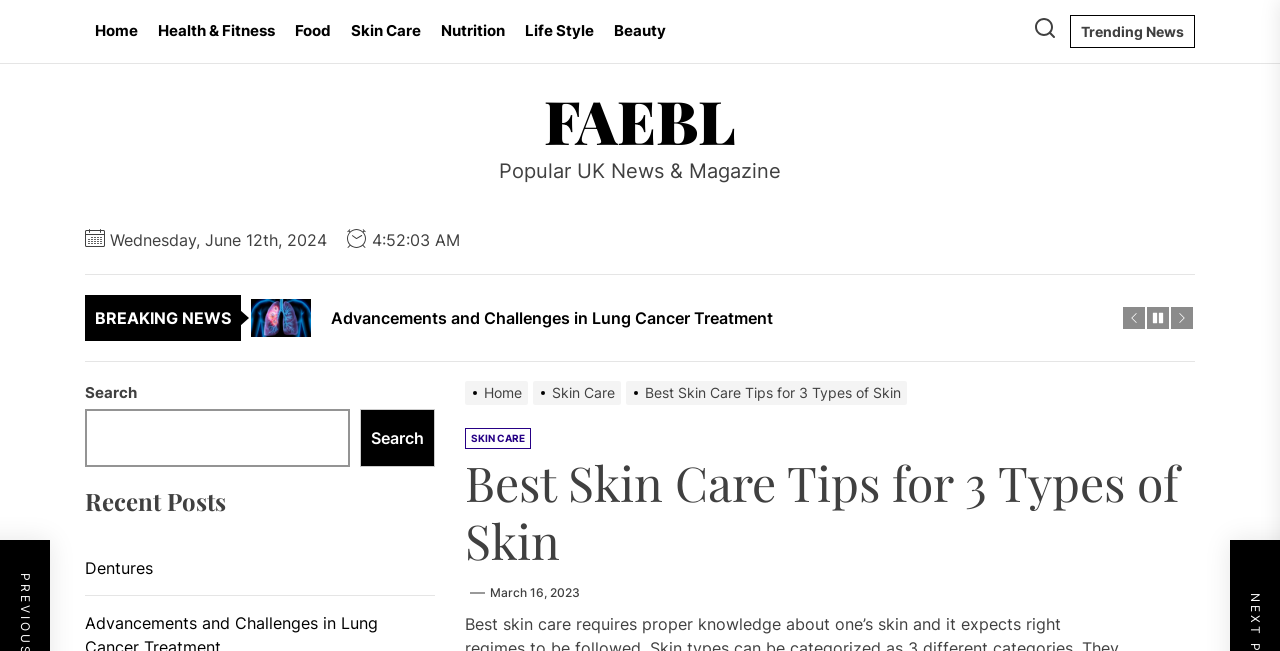Please indicate the bounding box coordinates for the clickable area to complete the following task: "Click on the Dentures link". The coordinates should be specified as four float numbers between 0 and 1, i.e., [left, top, right, bottom].

[0.066, 0.854, 0.12, 0.891]